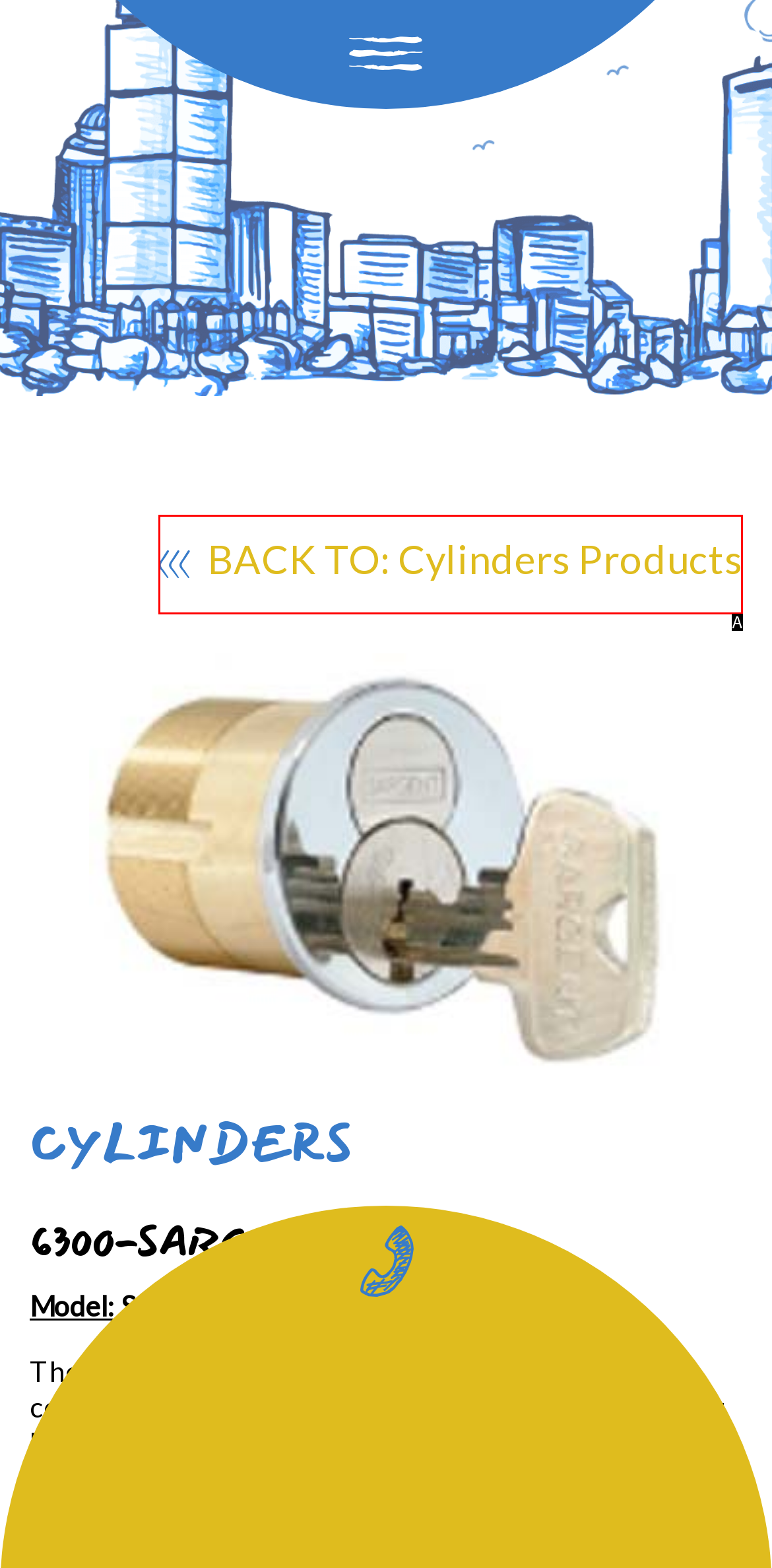Select the option that matches the description: BACK TO: Cylinders Products. Answer with the letter of the correct option directly.

A